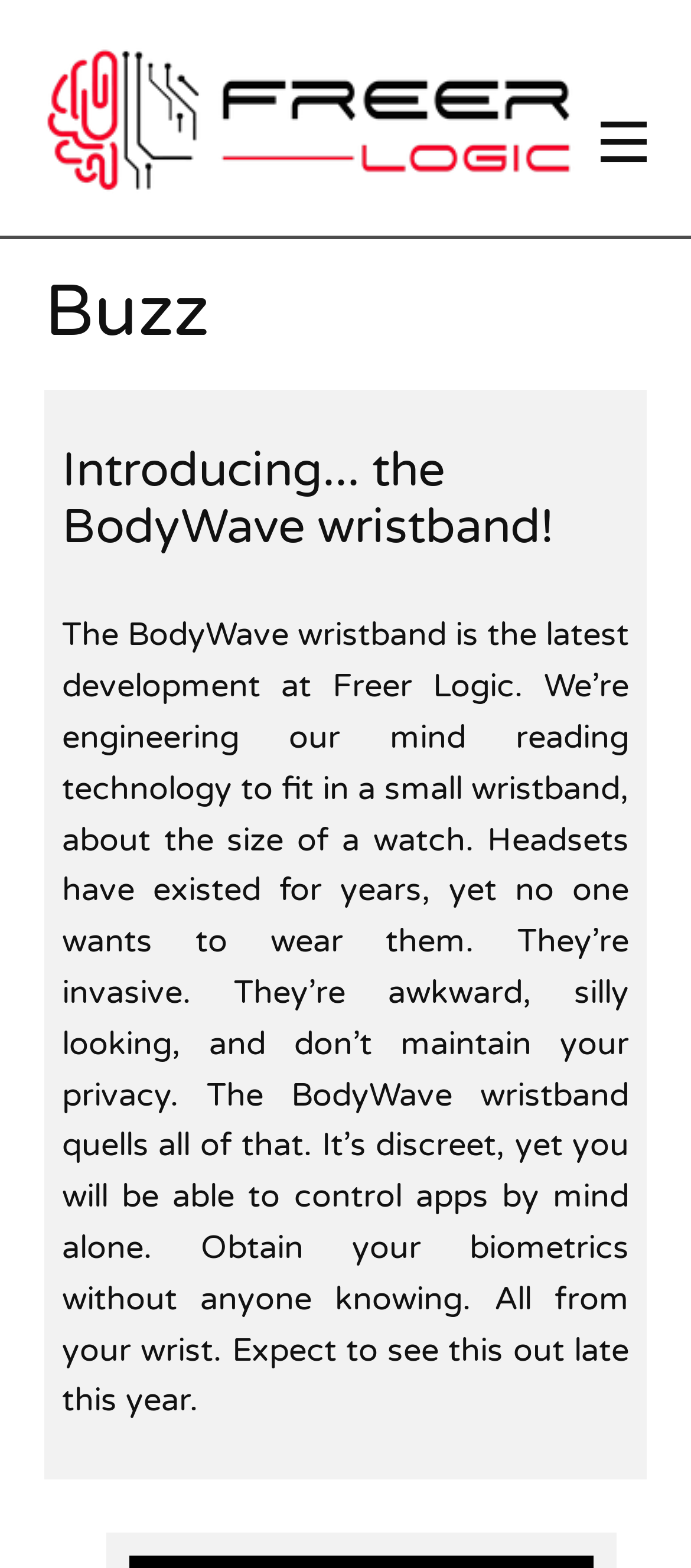Use a single word or phrase to answer the question: What is the size of the BodyWave wristband?

About the size of a watch